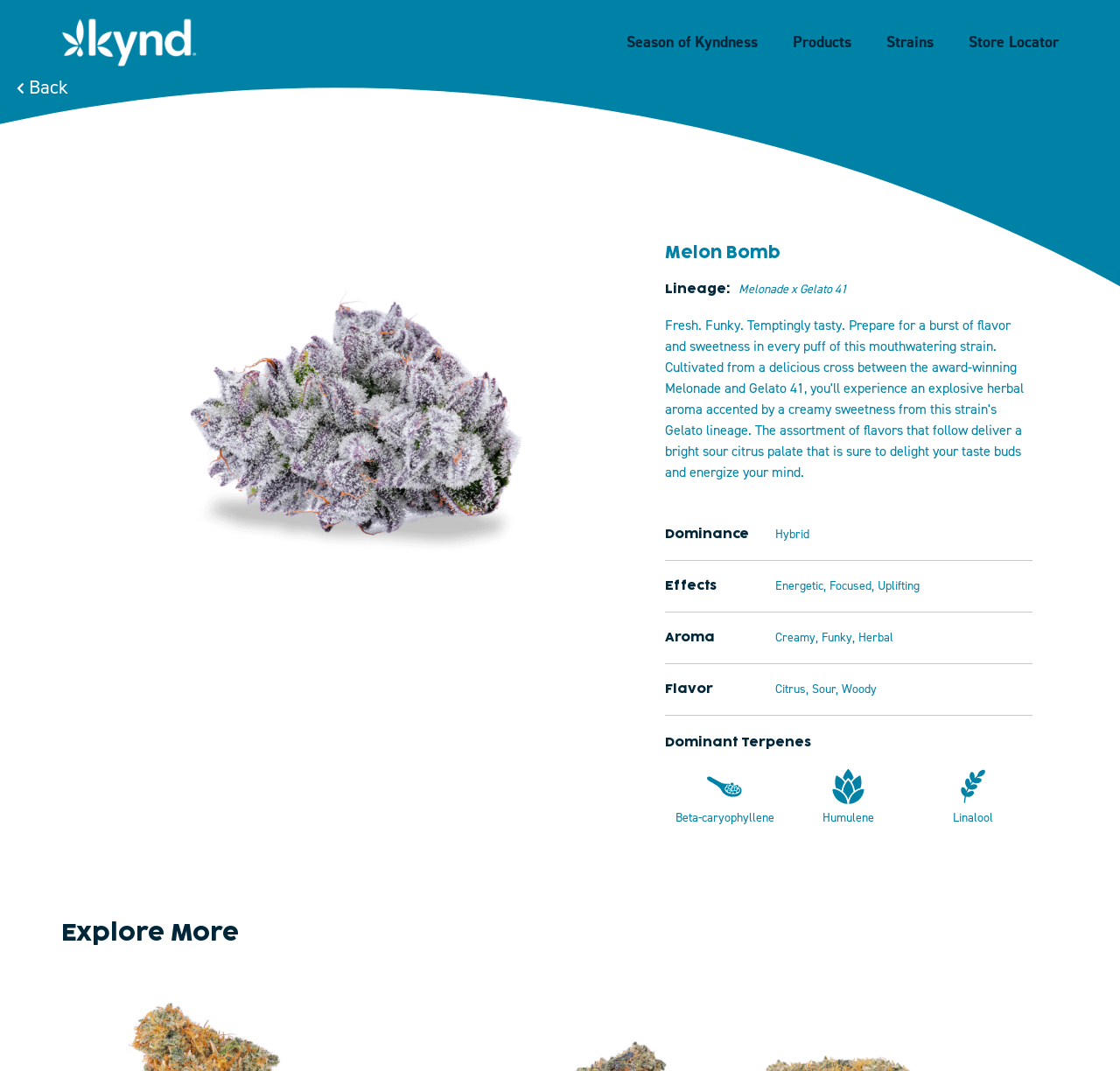What is the dominant terpene?
From the screenshot, supply a one-word or short-phrase answer.

Beta-caryophyllene